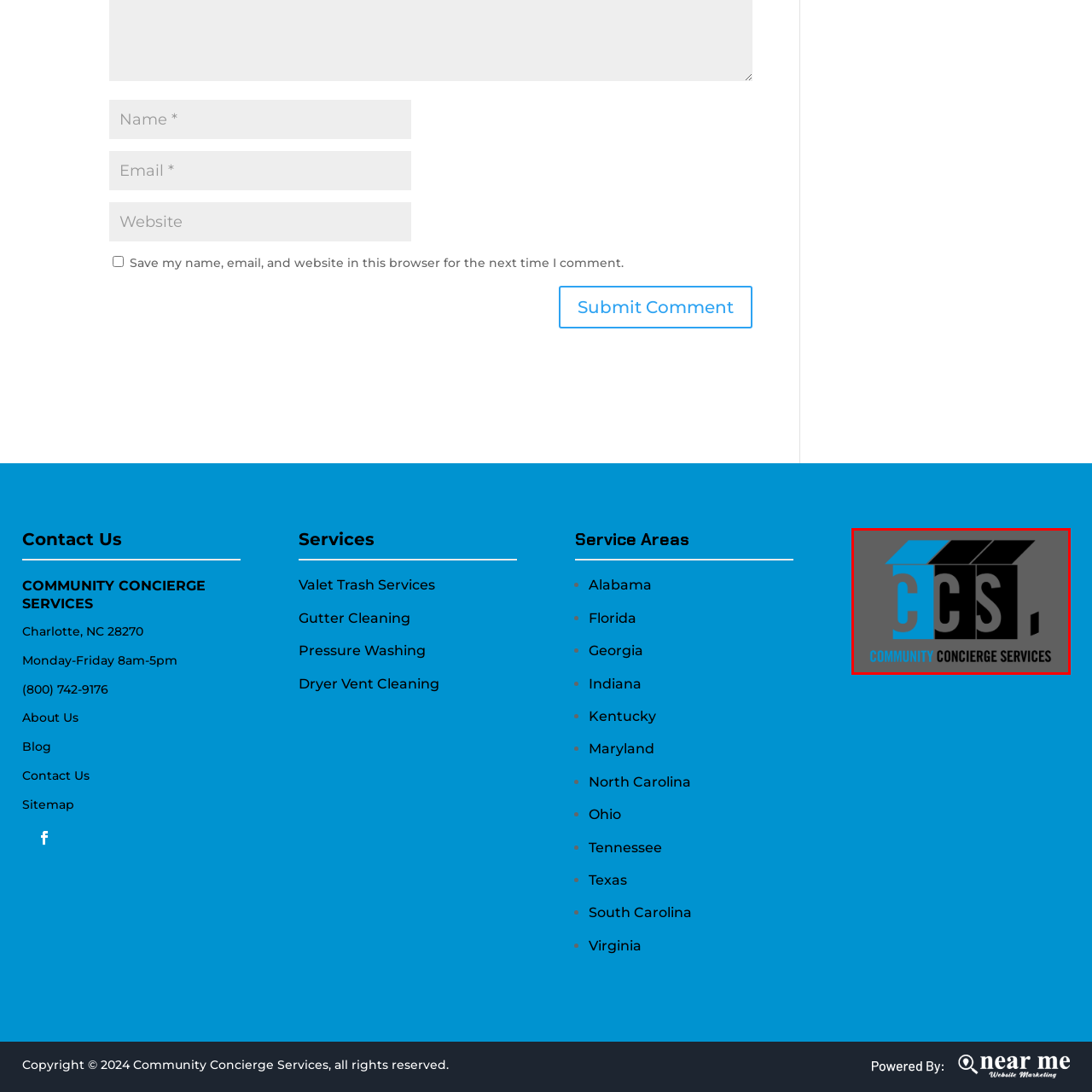Explain comprehensively what is shown in the image marked by the red outline.

The image features the logo of Community Concierge Services (CCS). The design incorporates a modern aesthetic with bold colors and typography. The letters "CCS" are prominently displayed, with the "C" and "S" in a striking black, while the second "C" is highlighted in a vibrant blue. Above the letters, there are three stylized boxes representing the services offered, symbolizing organization and efficiency. The full name, "COMMUNITY CONCIERGE SERVICES," is presented at the bottom in a clean, professional font, reinforcing the brand's commitment to quality service. The logo is set against a subtle gray background, enhancing its visual impact and making it stand out as a mark of reliability in community services.